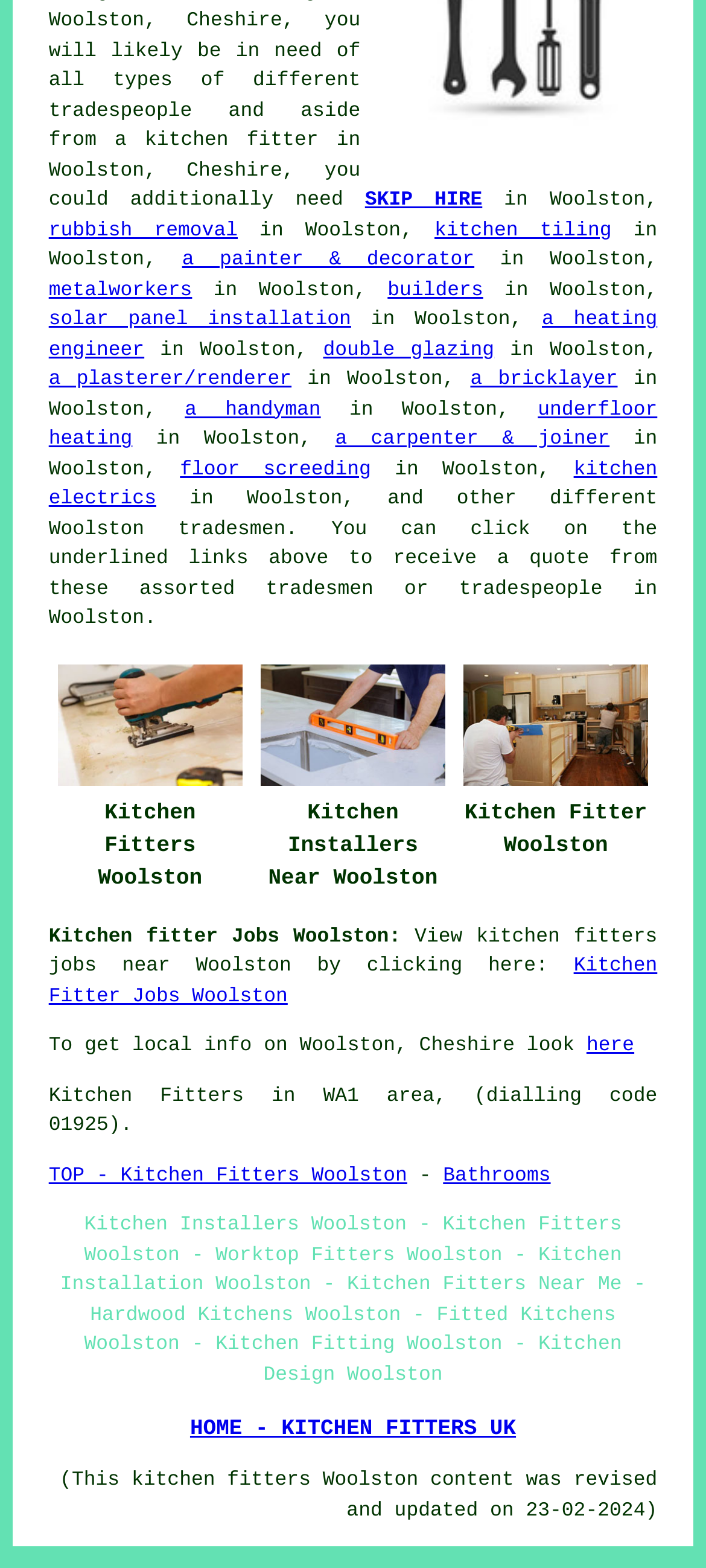Determine the bounding box coordinates for the clickable element to execute this instruction: "View kitchen fitters jobs near Woolston". Provide the coordinates as four float numbers between 0 and 1, i.e., [left, top, right, bottom].

[0.069, 0.61, 0.931, 0.643]